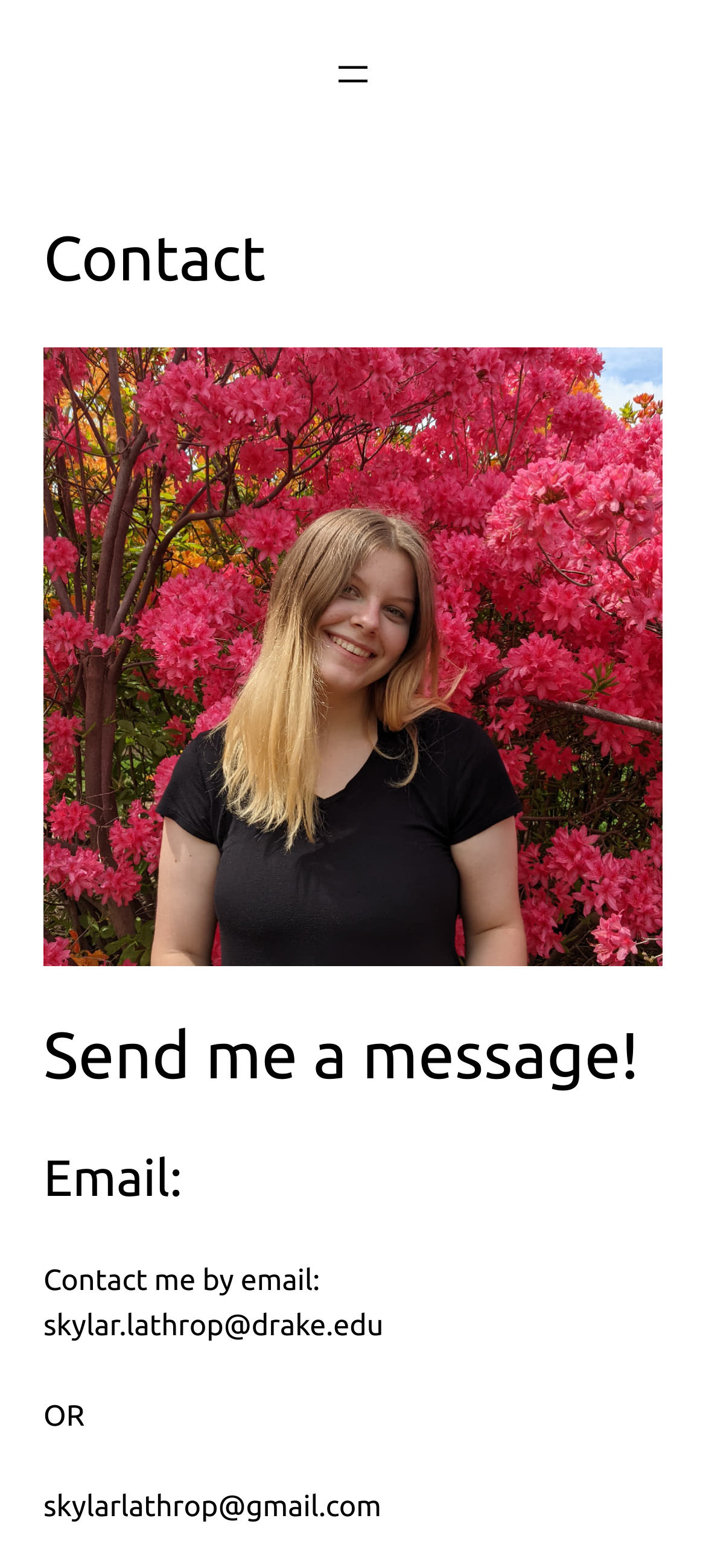What is the email address to contact Skylar Lathrop?
Please give a detailed answer to the question using the information shown in the image.

I found the email address by looking at the text under the 'Email:' heading, which says 'Contact me by email: skylar.lathrop@drake.edu'.